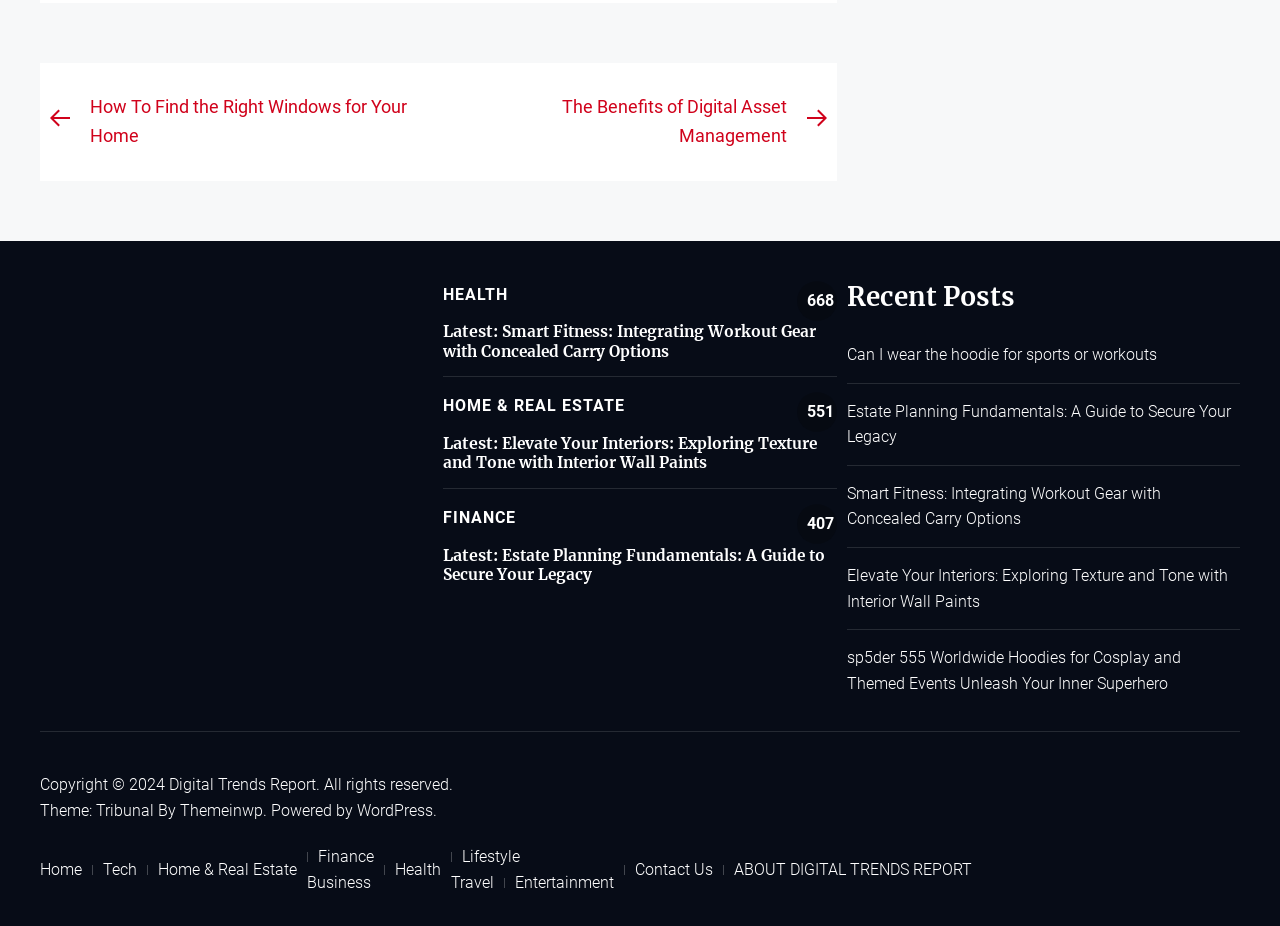Please specify the bounding box coordinates of the clickable section necessary to execute the following command: "Check the 'Recent Posts' section".

[0.661, 0.303, 0.969, 0.337]